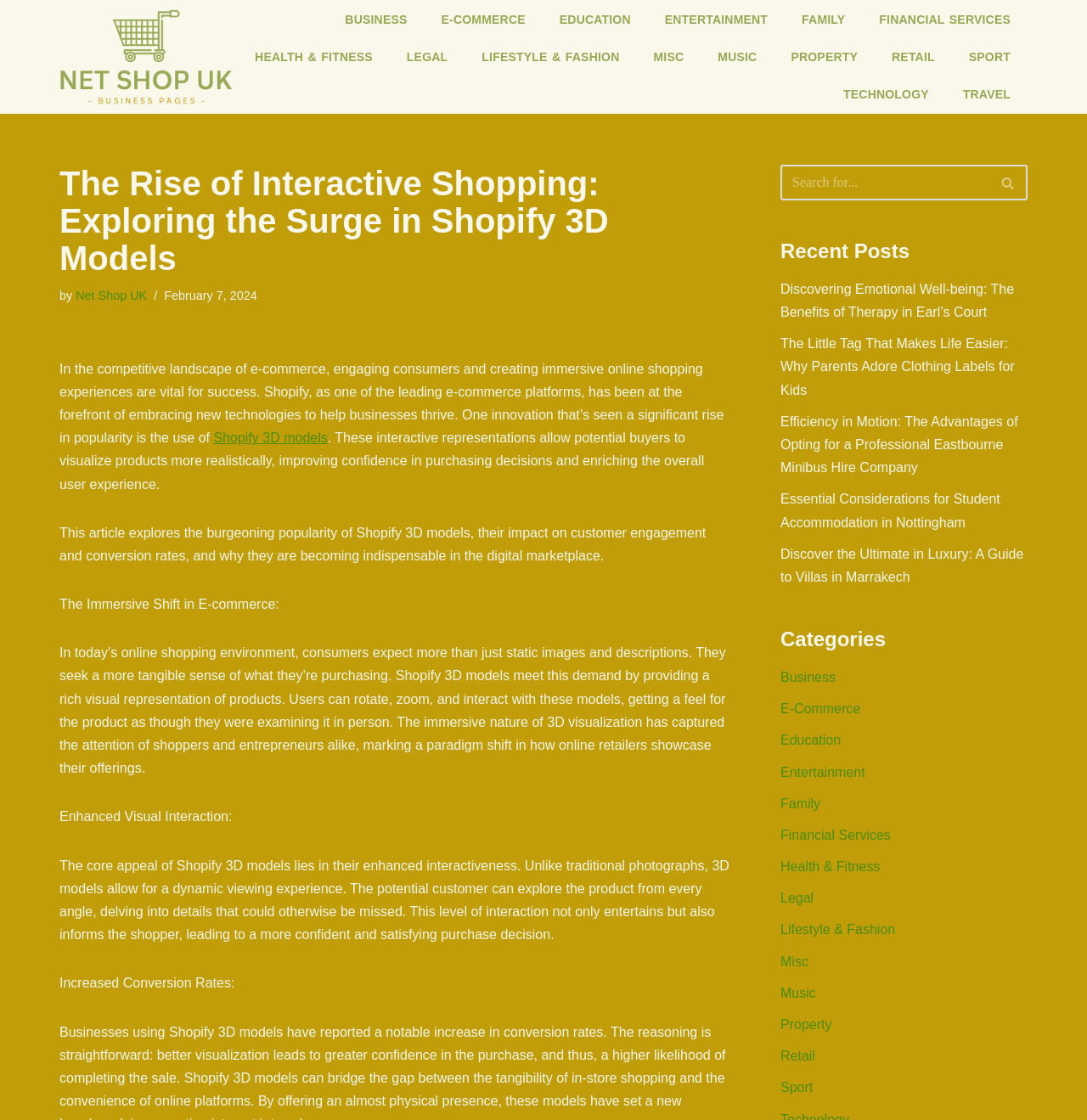Please locate the bounding box coordinates of the element that should be clicked to achieve the given instruction: "Check the 'Recent Posts'".

[0.718, 0.214, 0.837, 0.234]